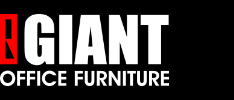Explain the image thoroughly, highlighting all key elements.

The image displays the logo of "Giant Office Furniture," prominently featuring the name in bold letters. The word "GIANT" is emphasized with a striking red color, while "OFFICE FURNITURE" is depicted in a contrasting white font. This logo encapsulates the essence of the brand, reflecting its commitment to providing substantial and reliable office solutions. The design is simple yet impactful, making it easy for customers to recognize and remember the brand in the competitive office furniture market.